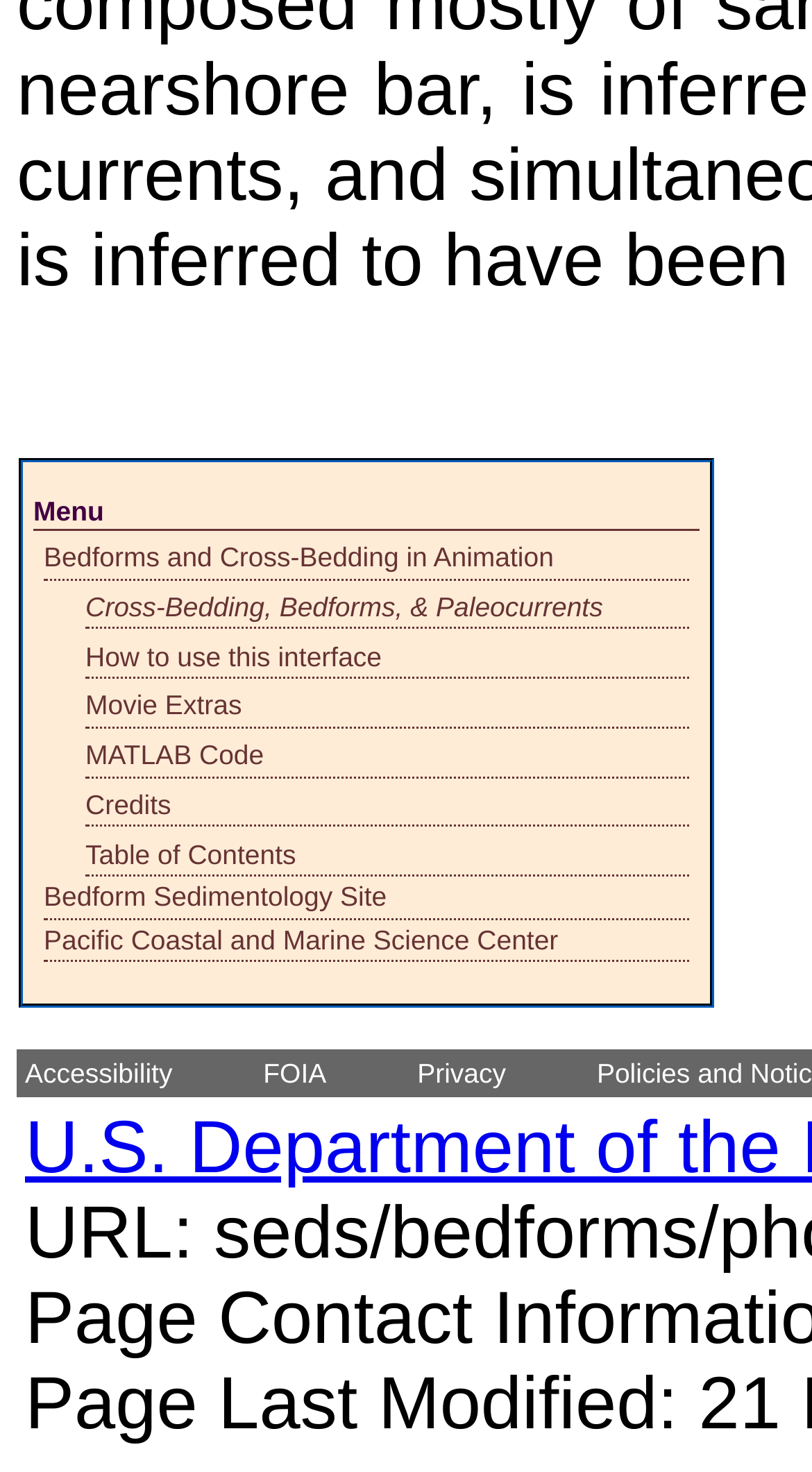Find the bounding box coordinates for the area that must be clicked to perform this action: "Learn about arts".

None